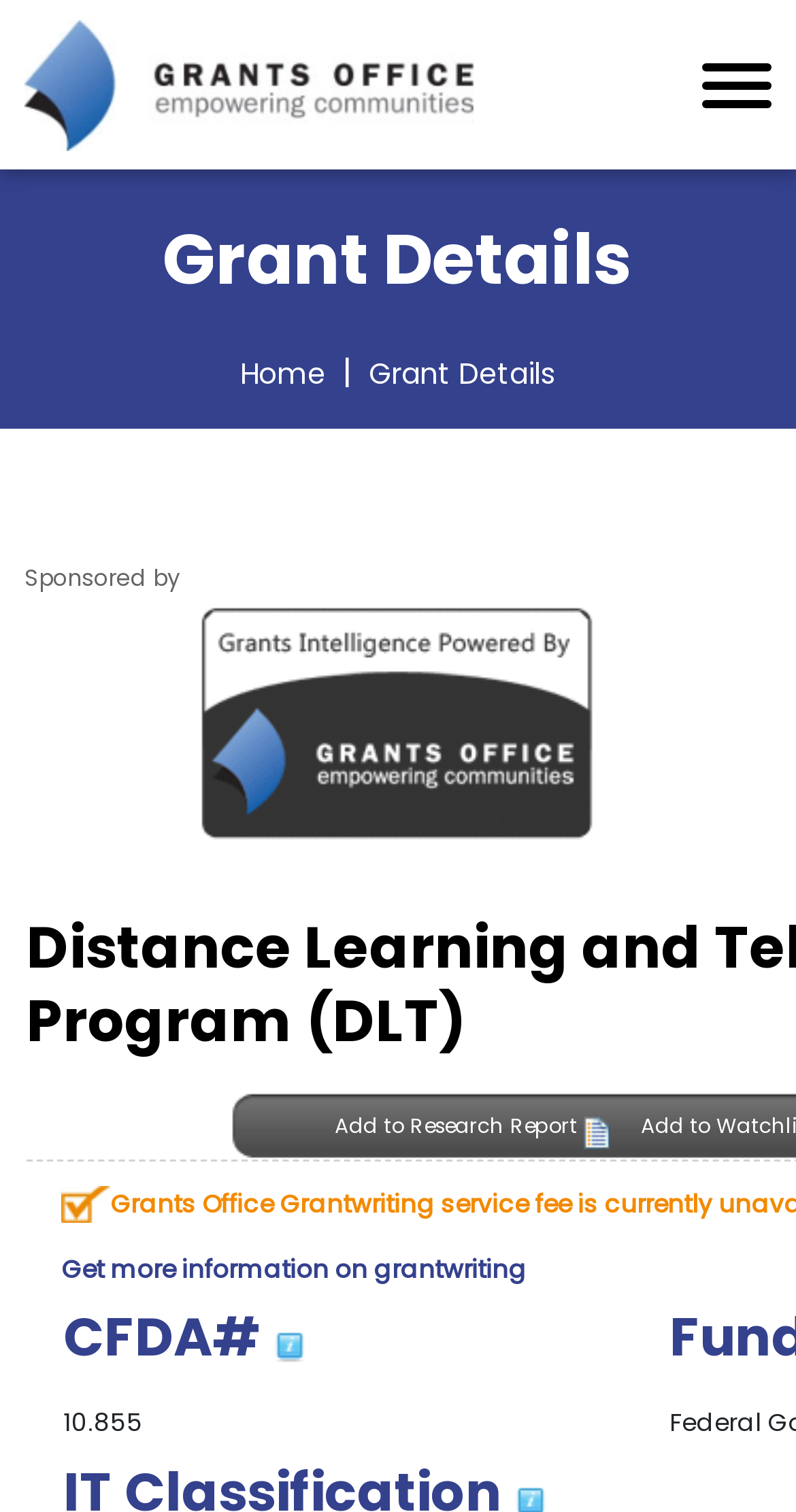What is the name of the program?
Please elaborate on the answer to the question with detailed information.

The name of the program can be found in the header section of the webpage, which is 'Distance Learning and Telemedicine Program (DLT)'.